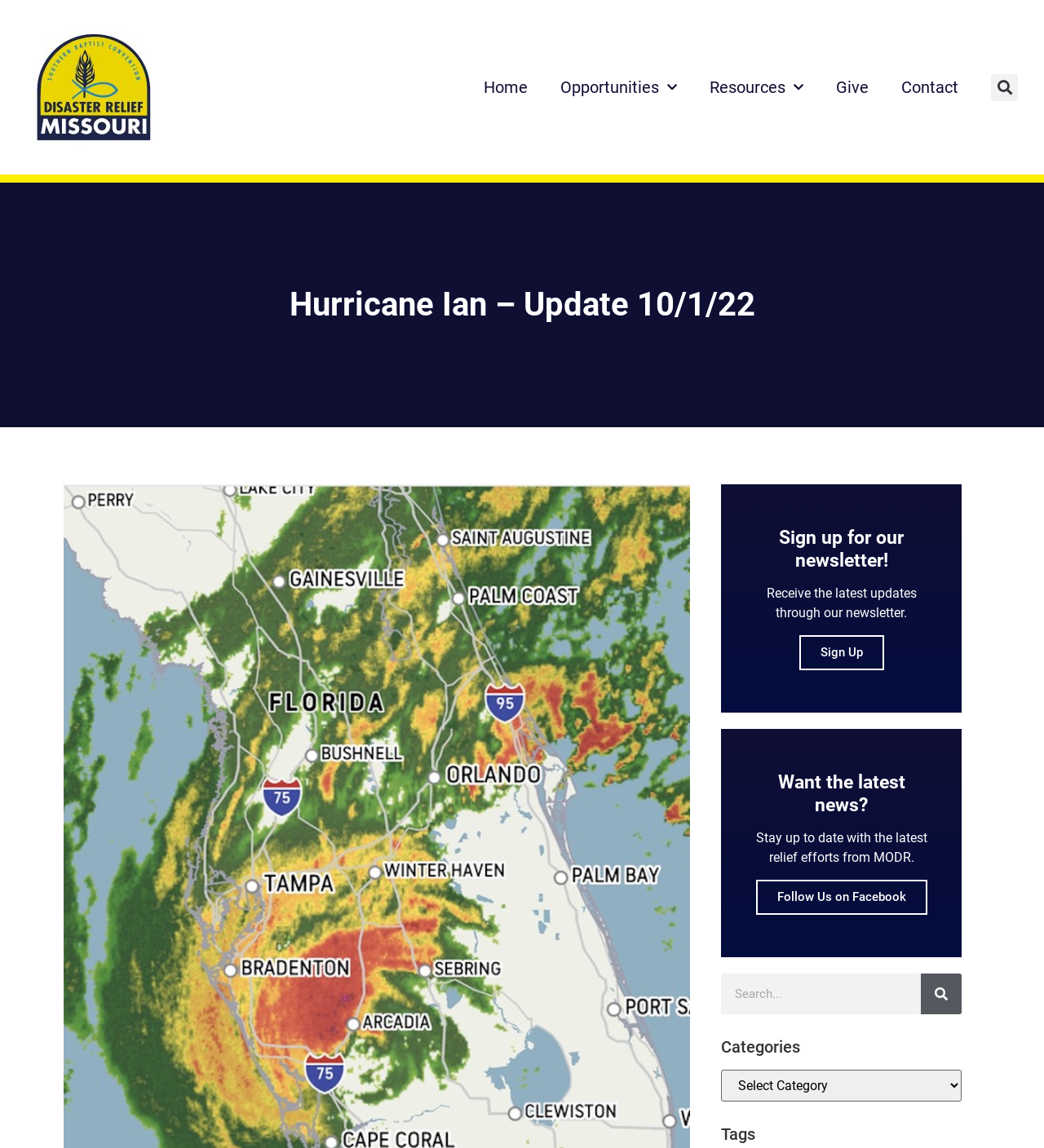Specify the bounding box coordinates of the area to click in order to follow the given instruction: "Click the Home link."

[0.448, 0.06, 0.521, 0.092]